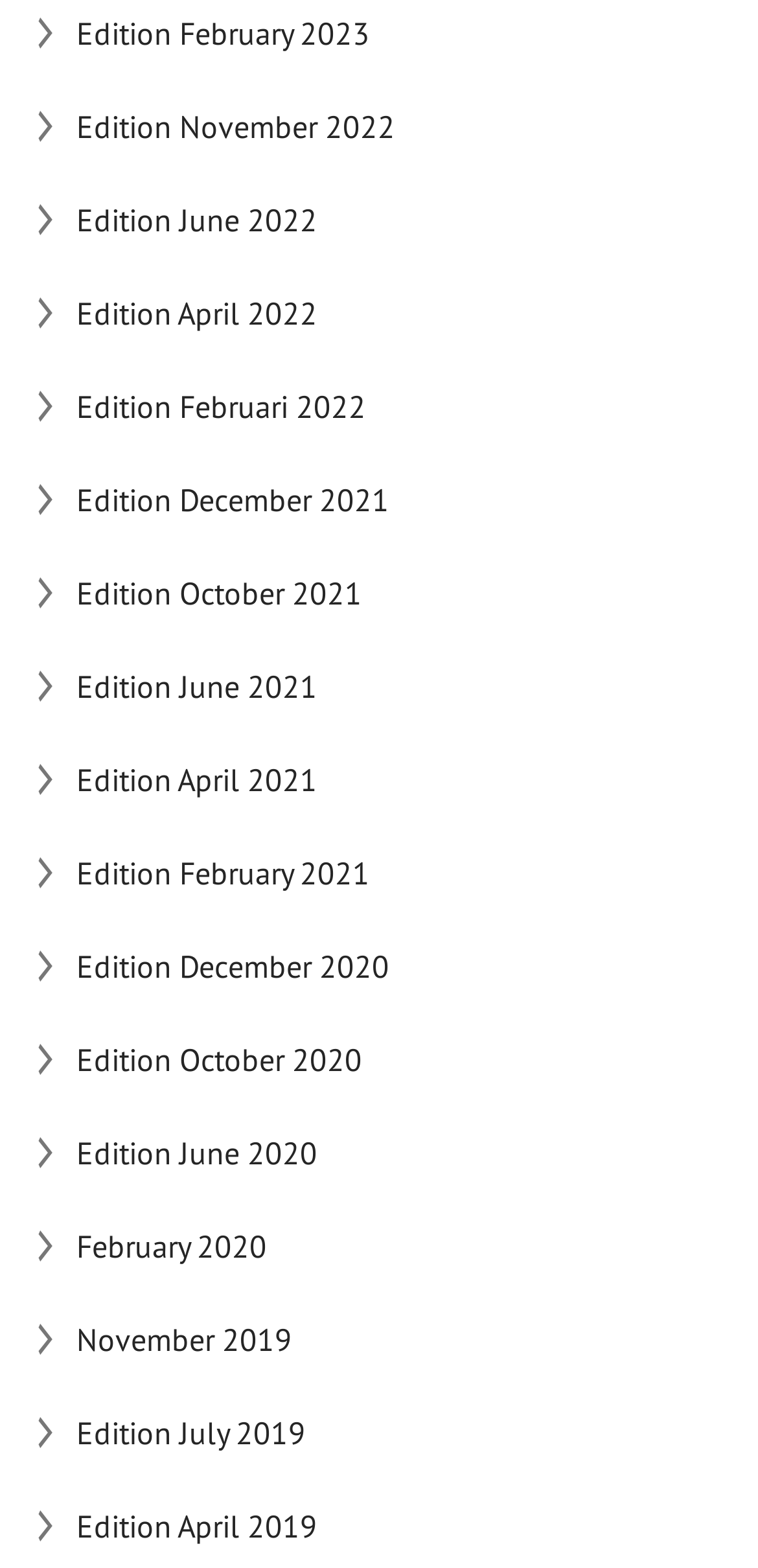Identify the bounding box coordinates for the UI element described as follows: February 2020. Use the format (top-left x, top-left y, bottom-right x, bottom-right y) and ensure all values are floating point numbers between 0 and 1.

[0.101, 0.765, 0.961, 0.824]